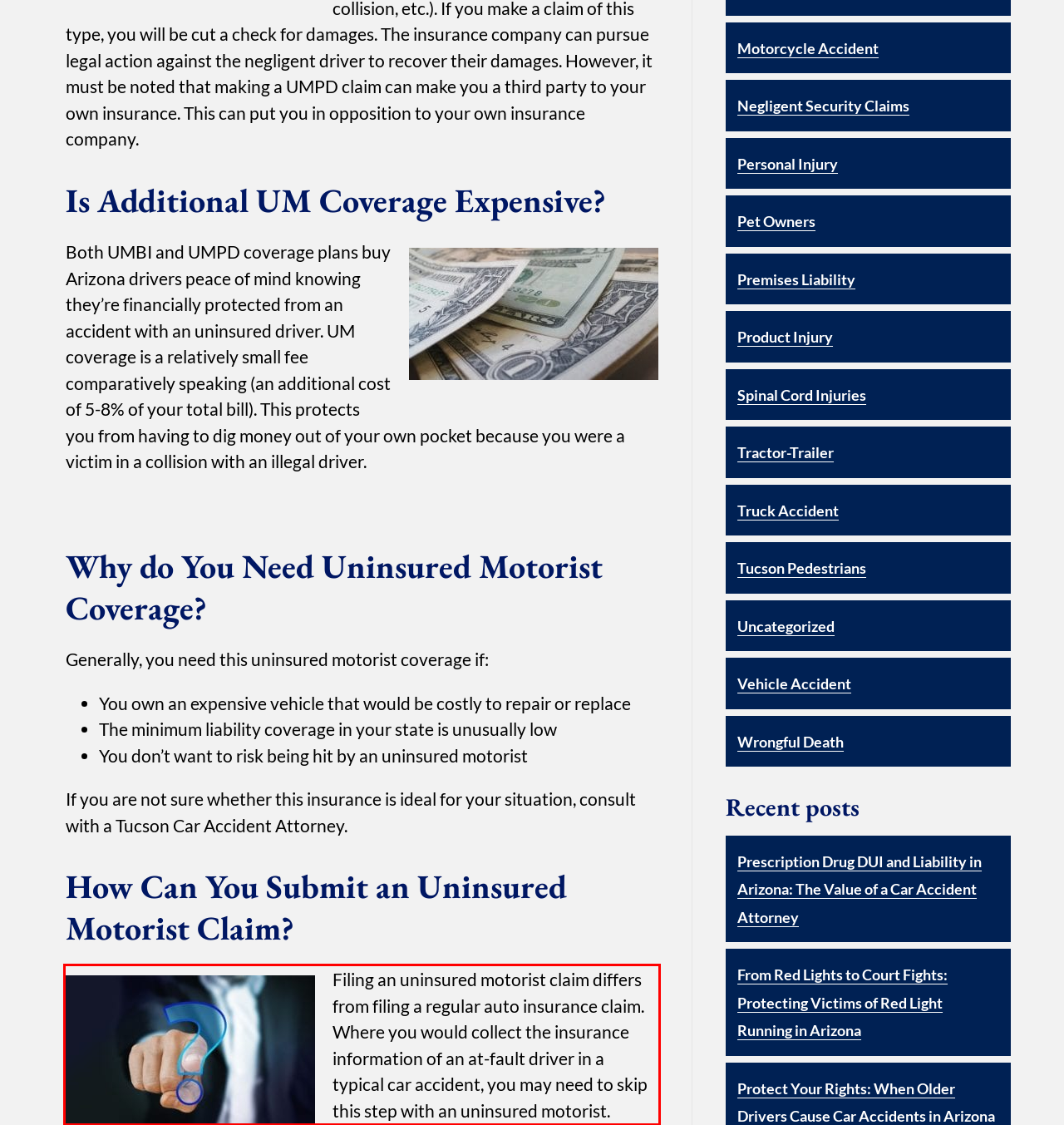Identify and extract the text within the red rectangle in the screenshot of the webpage.

Filing an uninsured motorist claim differs from filing a regular auto insurance claim. Where you would collect the insurance information of an at-fault driver in a typical car accident, you may need to skip this step with an uninsured motorist.